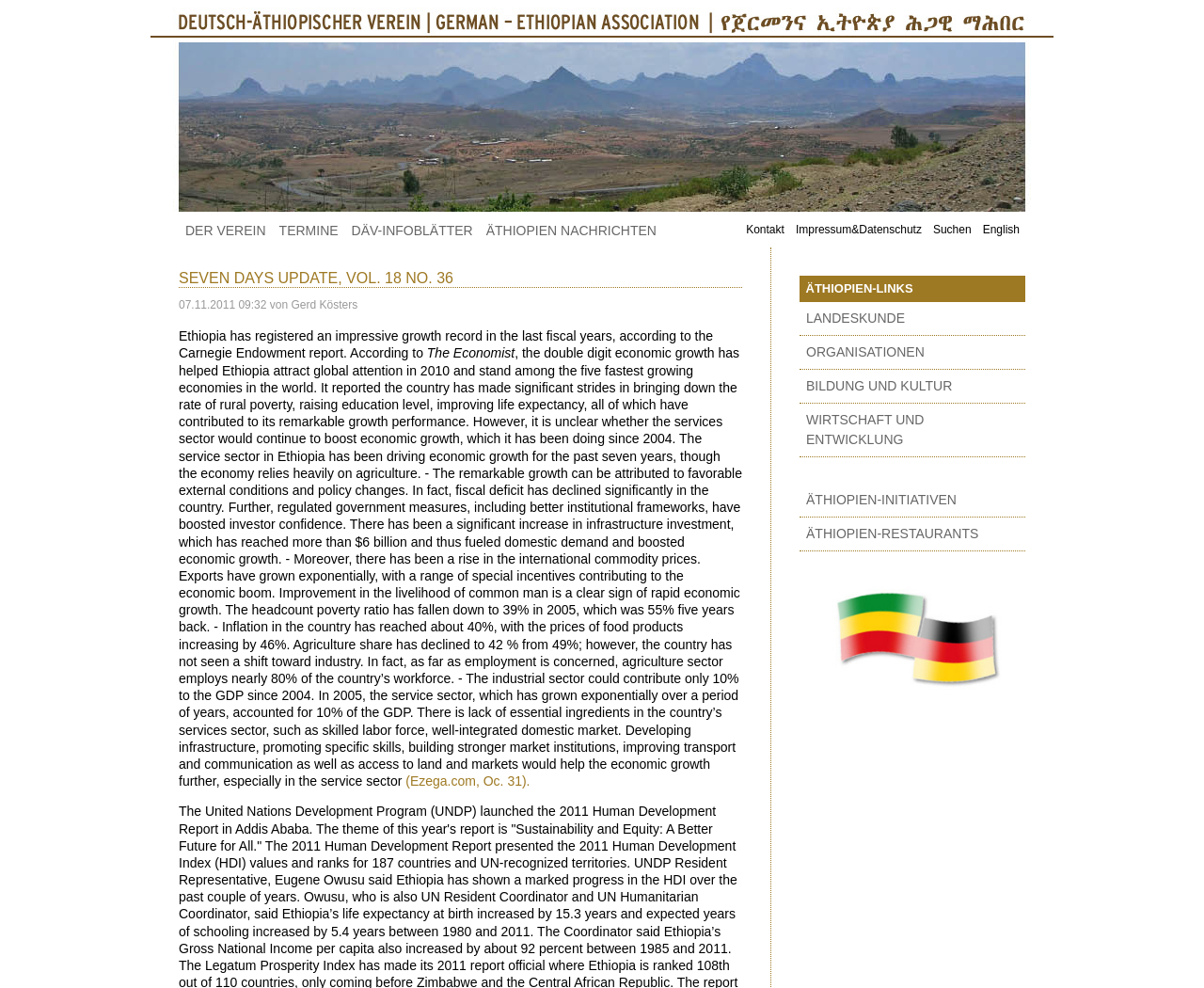Identify the bounding box coordinates of the region I need to click to complete this instruction: "Read the news article about Ethiopia's economic growth".

[0.148, 0.333, 0.592, 0.365]